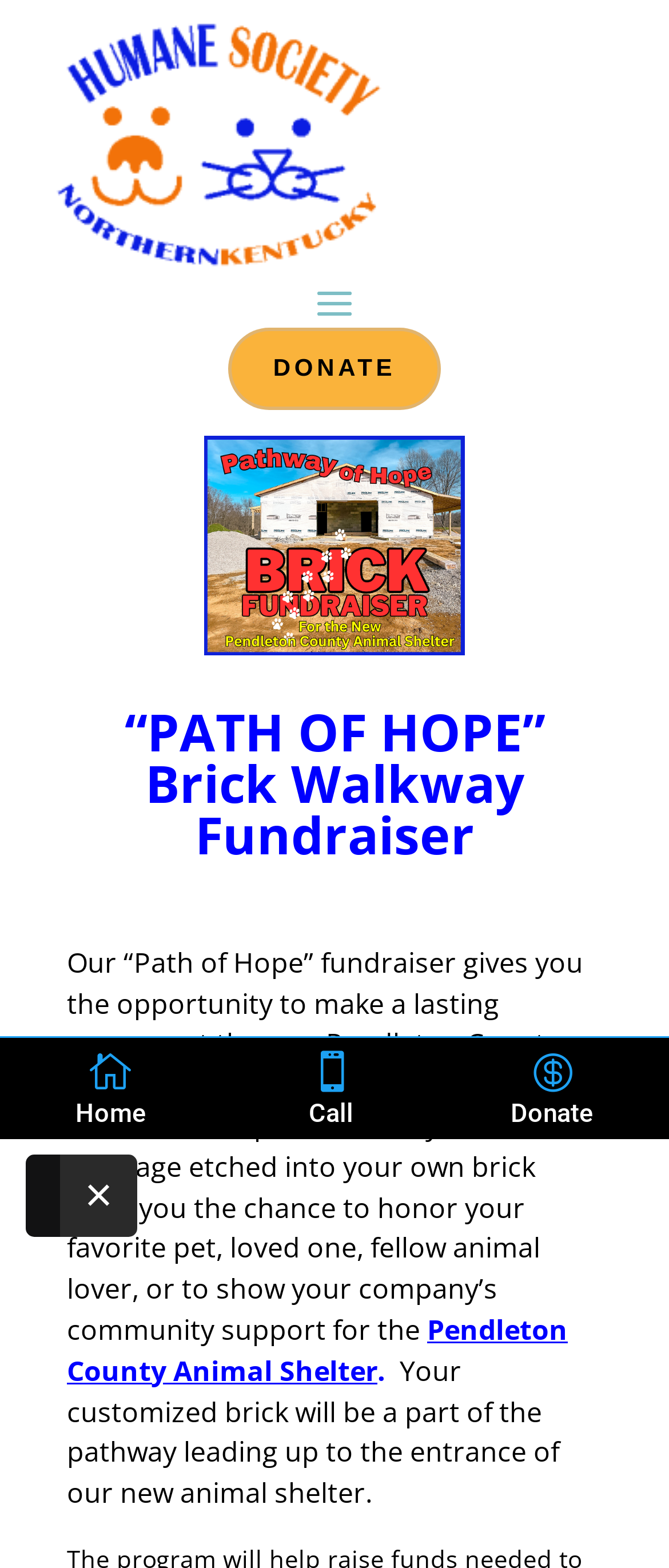Identify the bounding box coordinates of the section to be clicked to complete the task described by the following instruction: "Read about the PATH OF HOPE Brick Walkway Fundraiser". The coordinates should be four float numbers between 0 and 1, formatted as [left, top, right, bottom].

[0.1, 0.418, 0.9, 0.56]